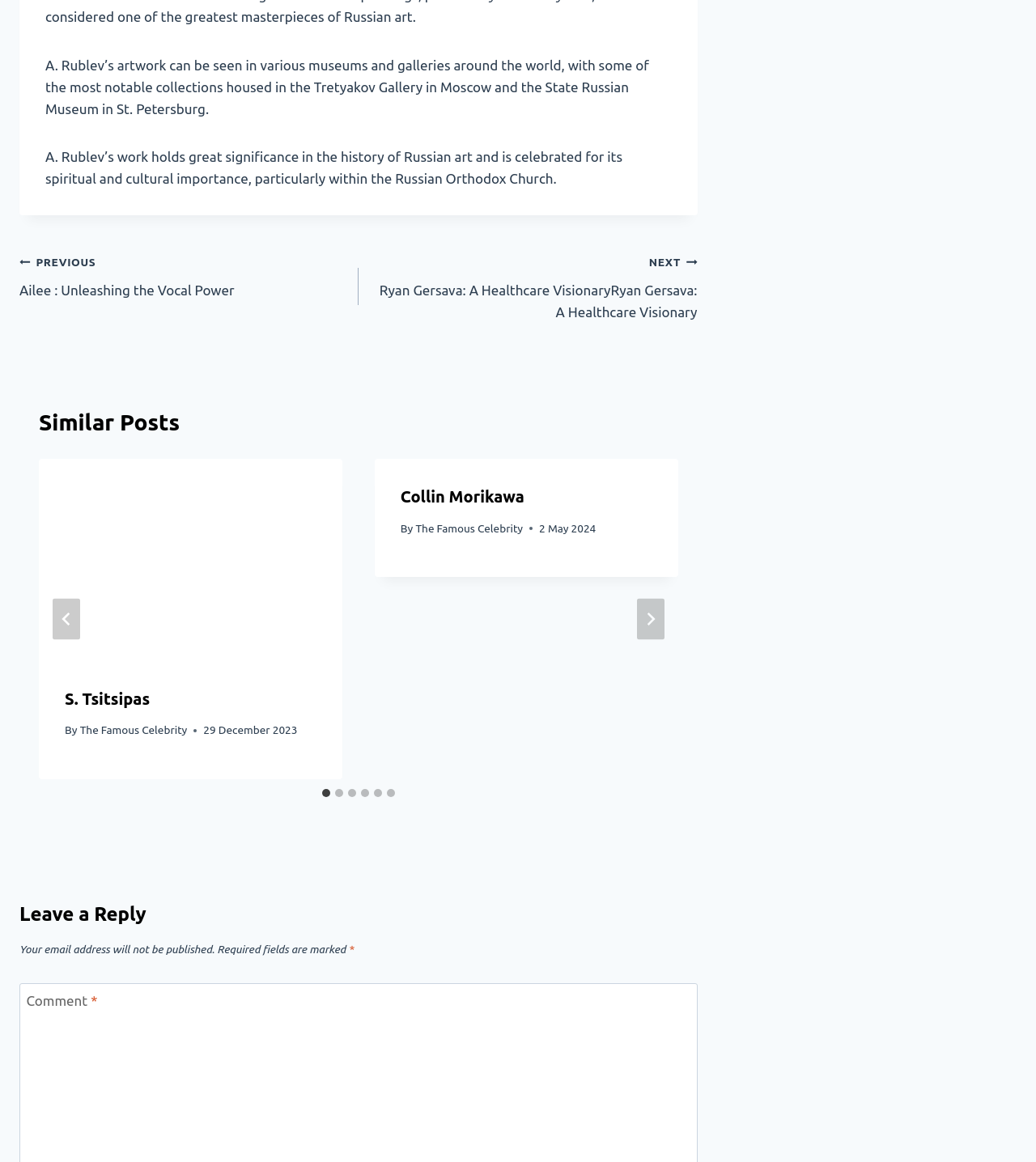Identify the bounding box coordinates of the specific part of the webpage to click to complete this instruction: "Select the '2 of 6' slide".

[0.362, 0.395, 0.654, 0.671]